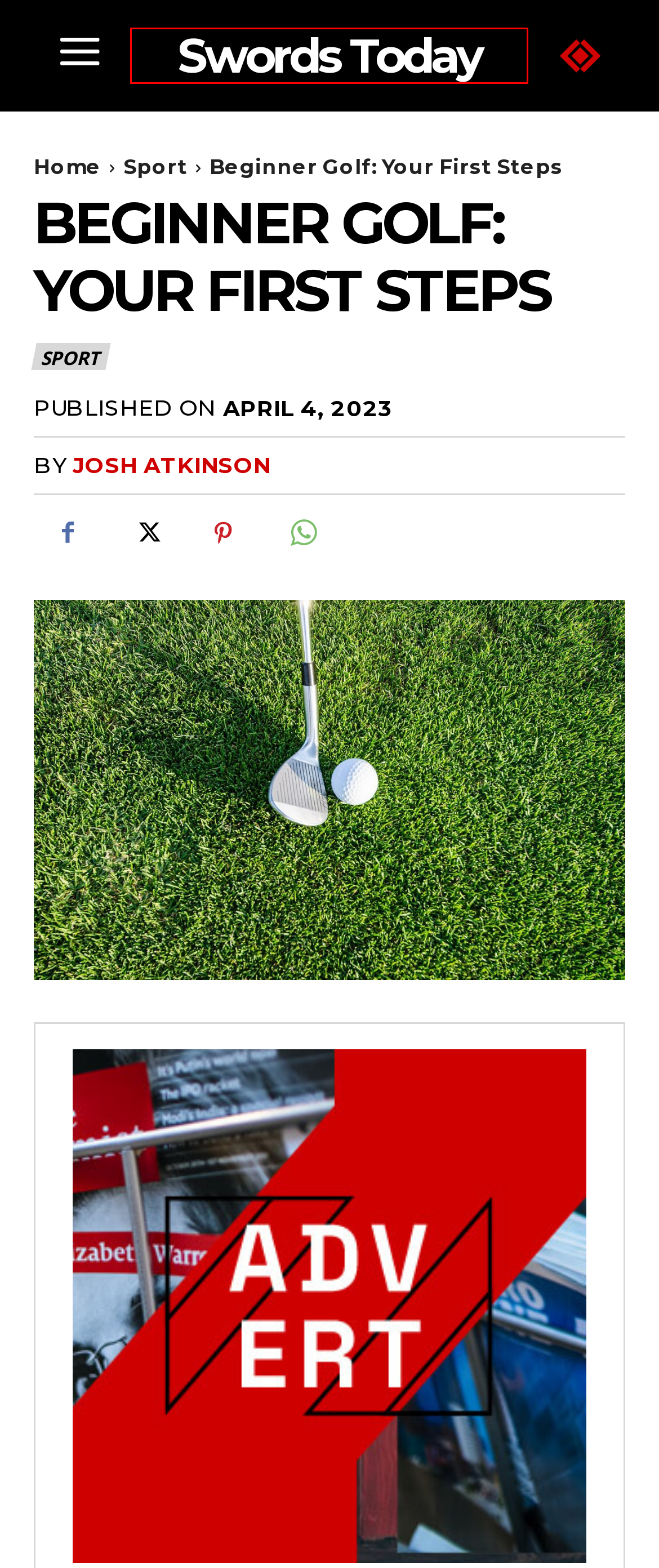Review the screenshot of a webpage which includes a red bounding box around an element. Select the description that best fits the new webpage once the element in the bounding box is clicked. Here are the candidates:
A. Home
B. It is 'unclear' whether Big Ten presidents formally voted to nix 2020 college football season
C. Login/Register
D. Economy
E. Beth Underhill finds a base in Ireland
F. Cristiano Ronaldo regained his top spot
G. Editorial Policy
H. Euro Juniors Hockey - The Young Red Panthers beat Wales 10-0 to top Group A.

A